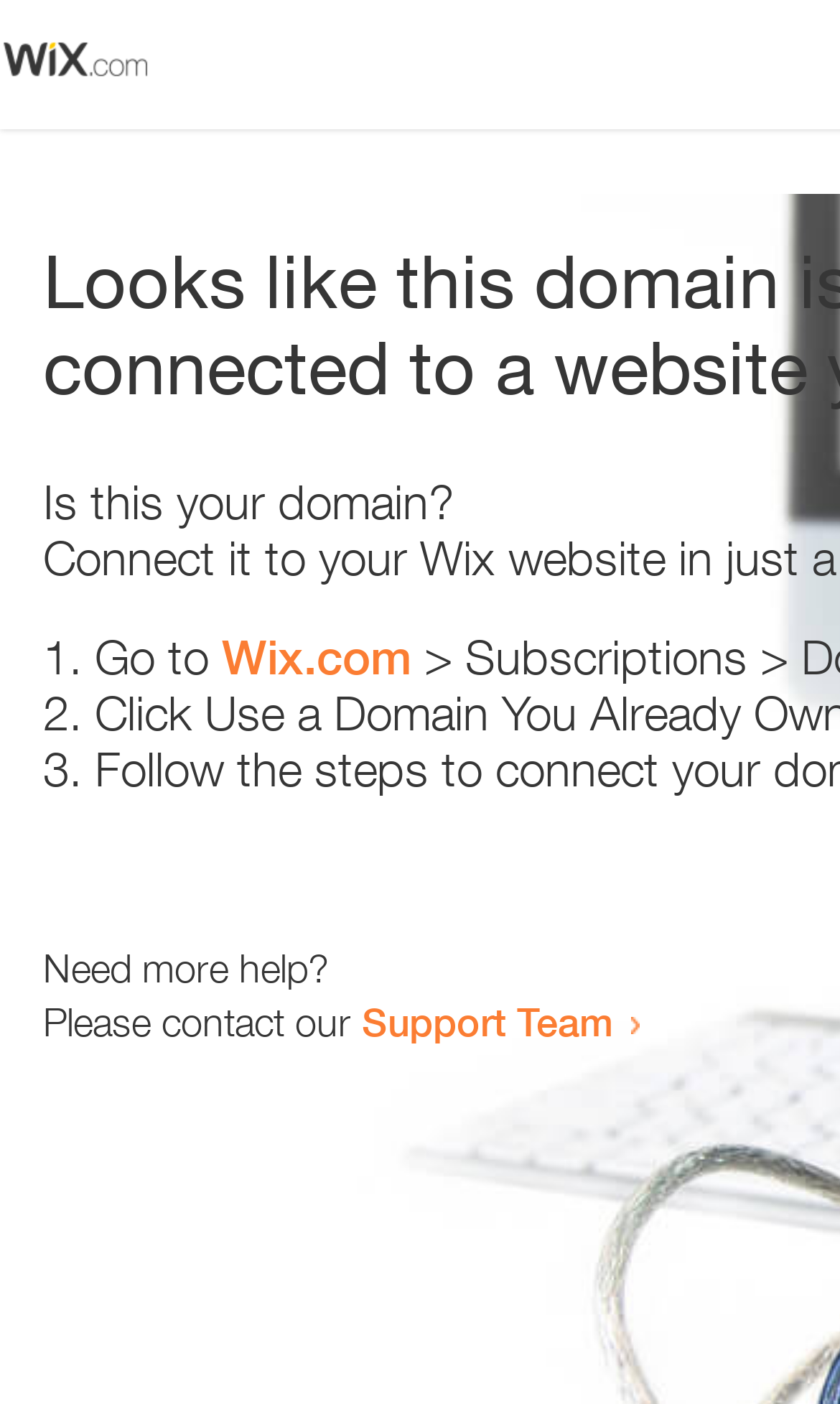What is the support team contact method?
Please provide a comprehensive answer based on the contents of the image.

The webpage contains a link 'Support Team' which suggests that the support team can be contacted by clicking on this link. The exact contact method is not specified, but it is likely to be an email or a contact form.